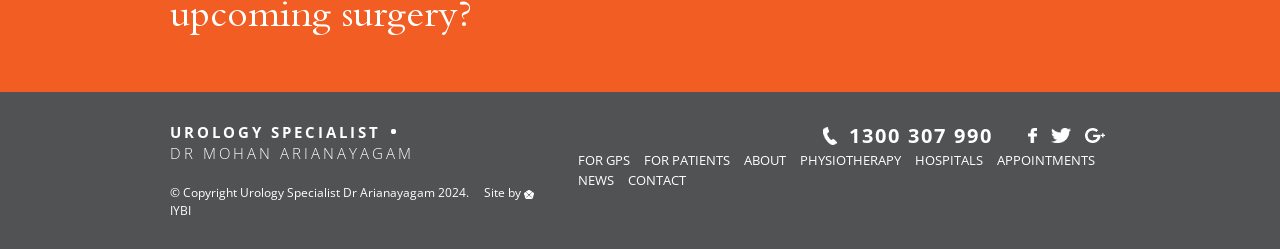Answer the question below in one word or phrase:
What is the name of the website developer?

IYBI